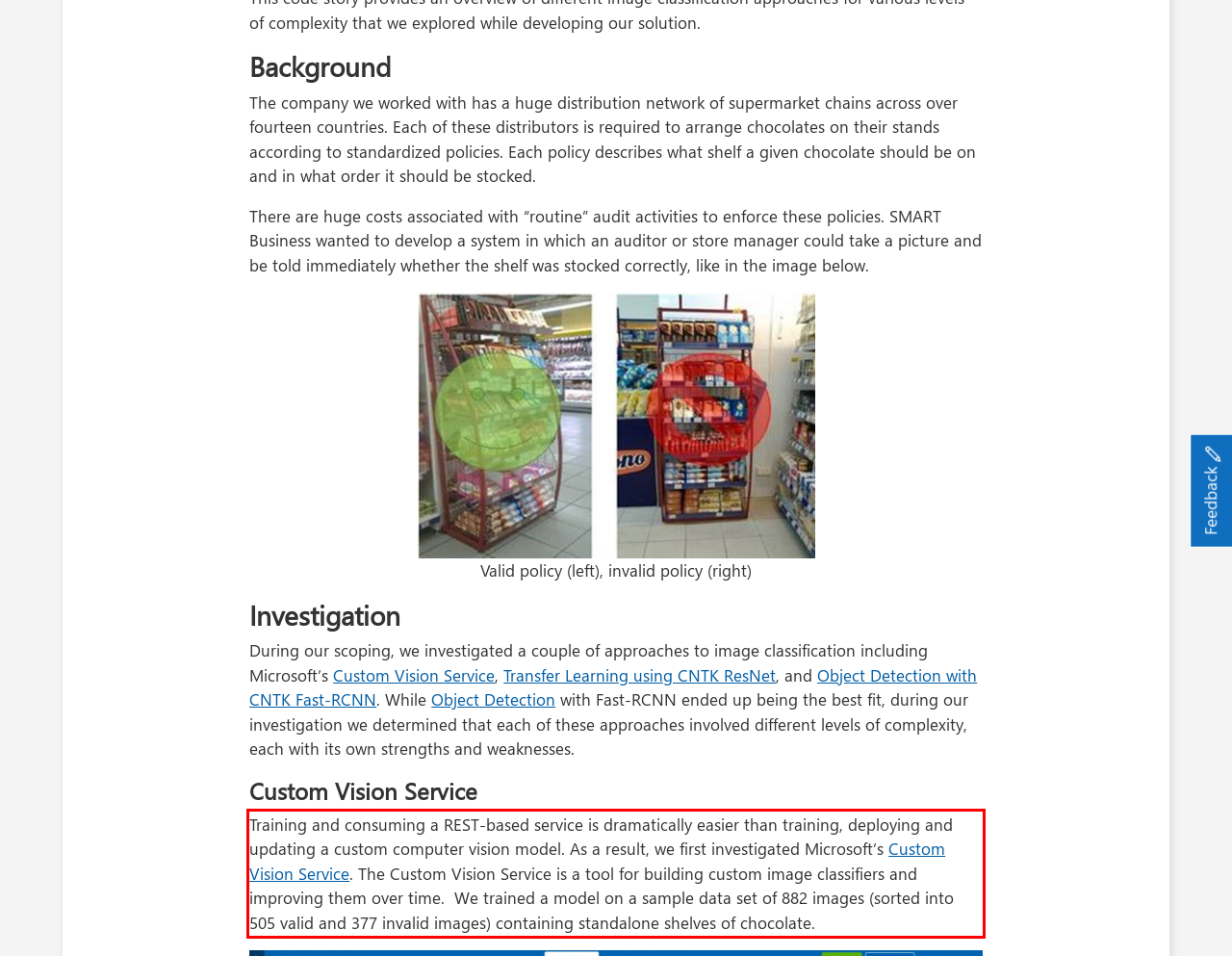Using the provided webpage screenshot, identify and read the text within the red rectangle bounding box.

Training and consuming a REST-based service is dramatically easier than training, deploying and updating a custom computer vision model. As a result, we first investigated Microsoft’s Custom Vision Service. The Custom Vision Service is a tool for building custom image classifiers and improving them over time. We trained a model on a sample data set of 882 images (sorted into 505 valid and 377 invalid images) containing standalone shelves of chocolate.